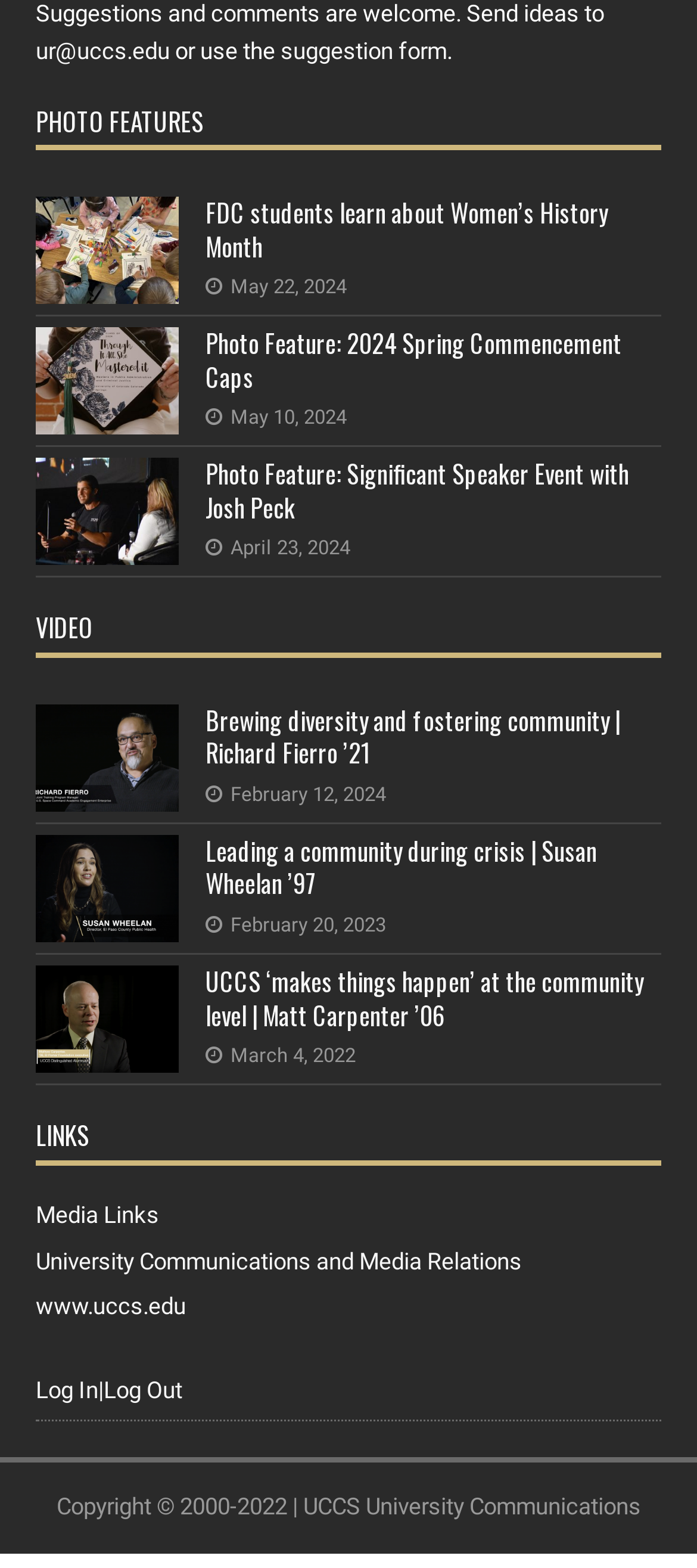Refer to the image and provide an in-depth answer to the question: 
What is the title of the first video feature?

The first video feature is listed under the 'VIDEO' heading, and its title is 'Brewing diversity and fostering community | Richard Fierro ’21', which is a link.